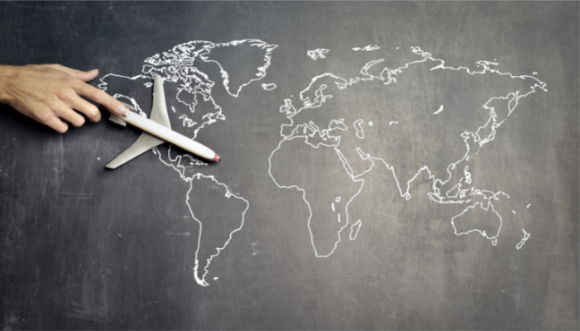Give an in-depth summary of the scene depicted in the image.

The image depicts a hand guiding a miniature airplane across a chalkboard map of the world. The map is outlined in white chalk against a dark background, showcasing the continents and other geographical features. This visual metaphor suggests themes of travel, exploration, and global connectivity, aligning with the message of Baird & Warner, which offers agents a national and global reach. The imagery effectively conveys the brokerage’s commitment to providing seamless service to clients, even beyond local boundaries, emphasizing their expansive capabilities in the real estate market.